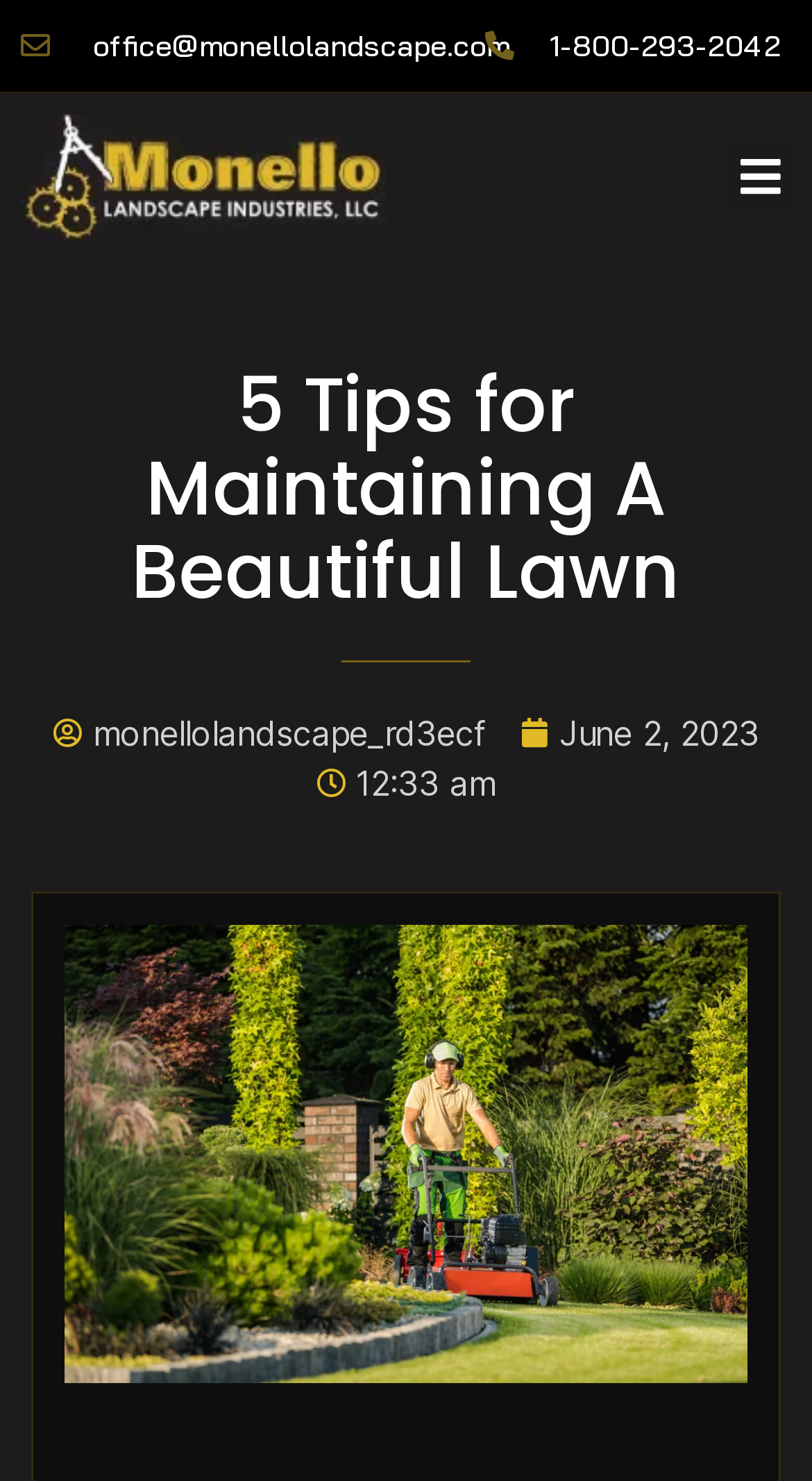What is the phone number to contact Monello Landscape Industries?
Please provide a single word or phrase answer based on the image.

1-800-293-2042